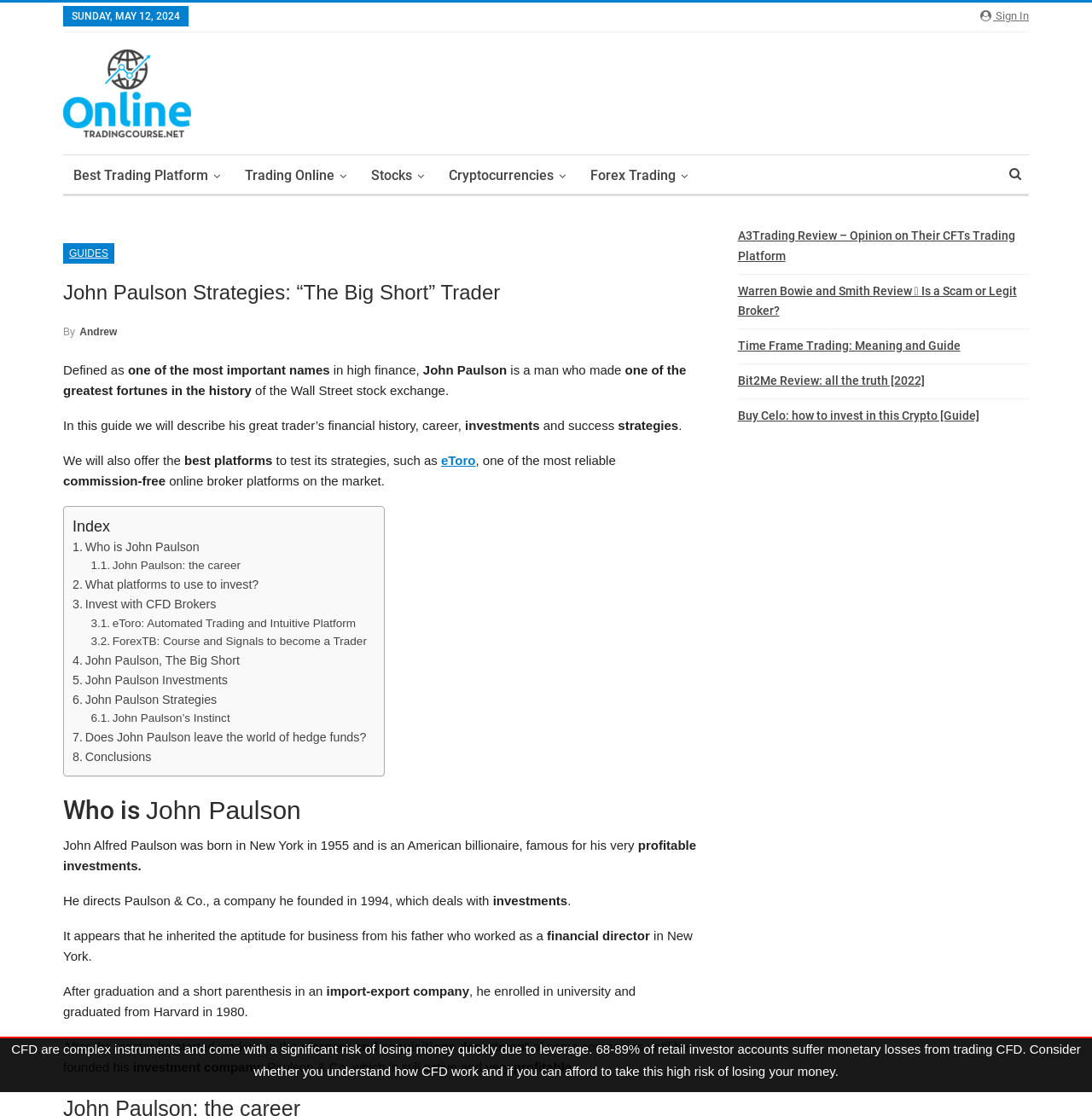Find the primary header on the webpage and provide its text.

John Paulson Strategies: “The Big Short” Trader